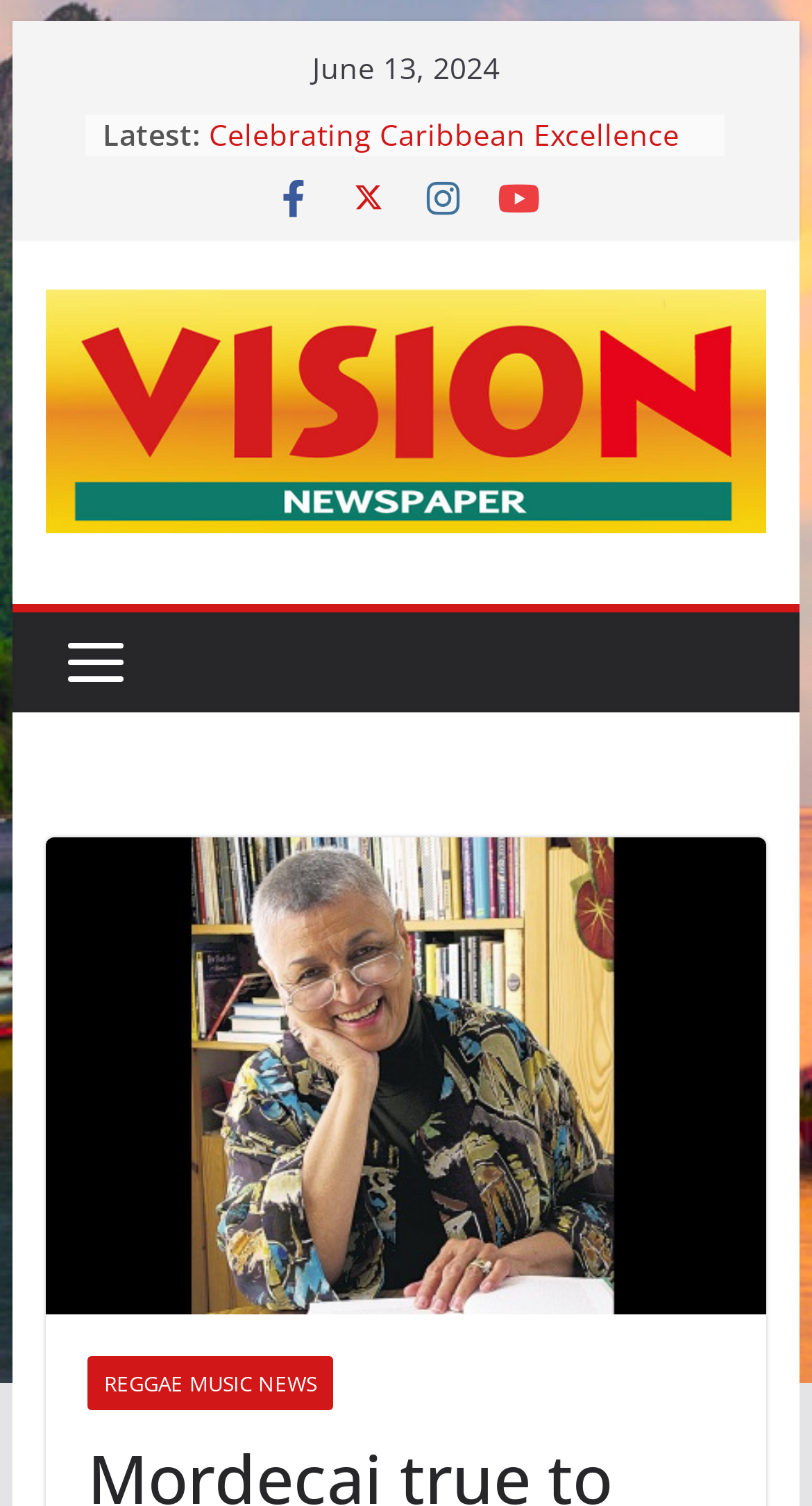Predict the bounding box of the UI element that fits this description: "Reggae Music News".

[0.107, 0.901, 0.41, 0.937]